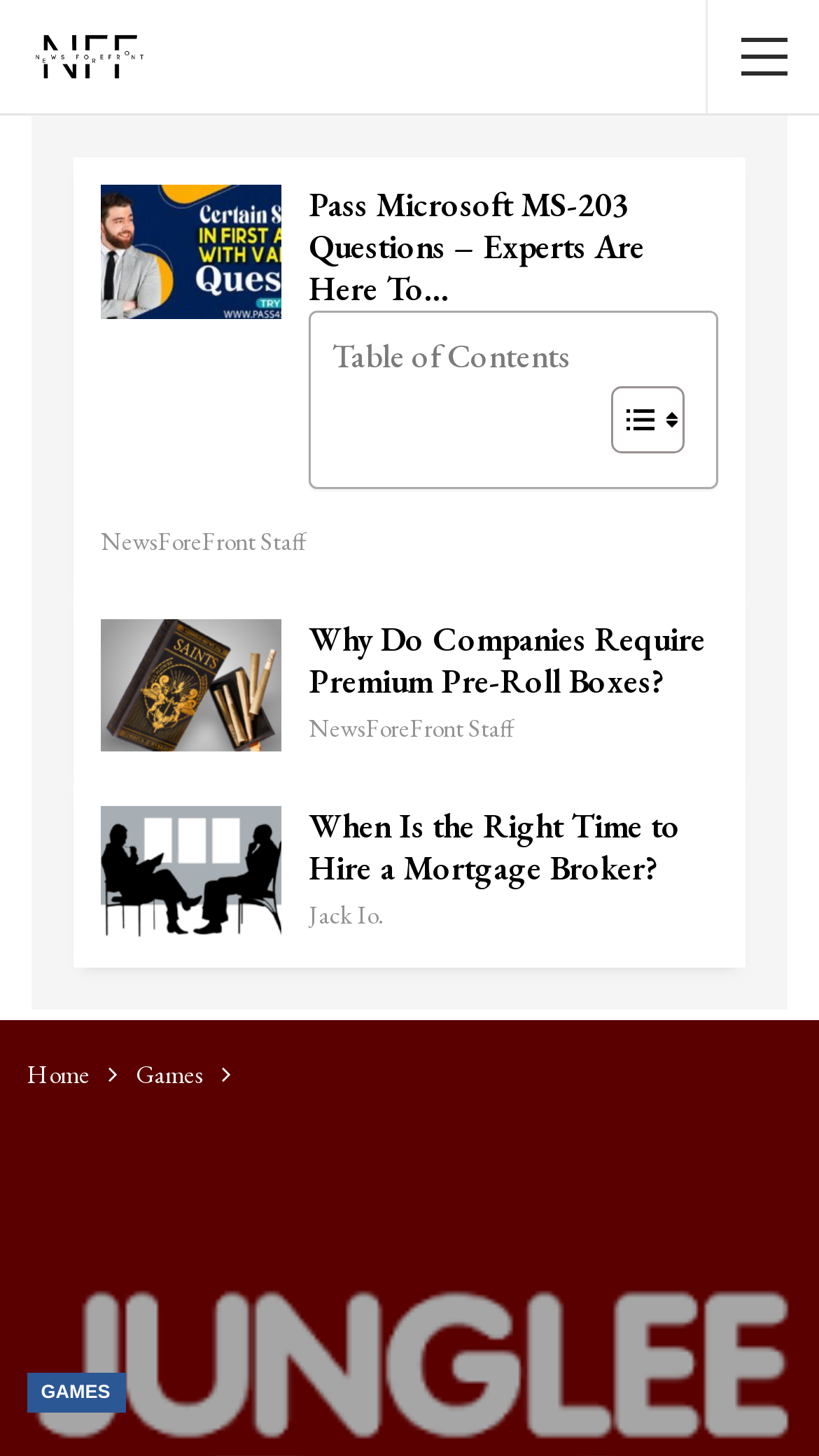Extract the bounding box coordinates for the described element: "Games". The coordinates should be represented as four float numbers between 0 and 1: [left, top, right, bottom].

[0.032, 0.943, 0.153, 0.97]